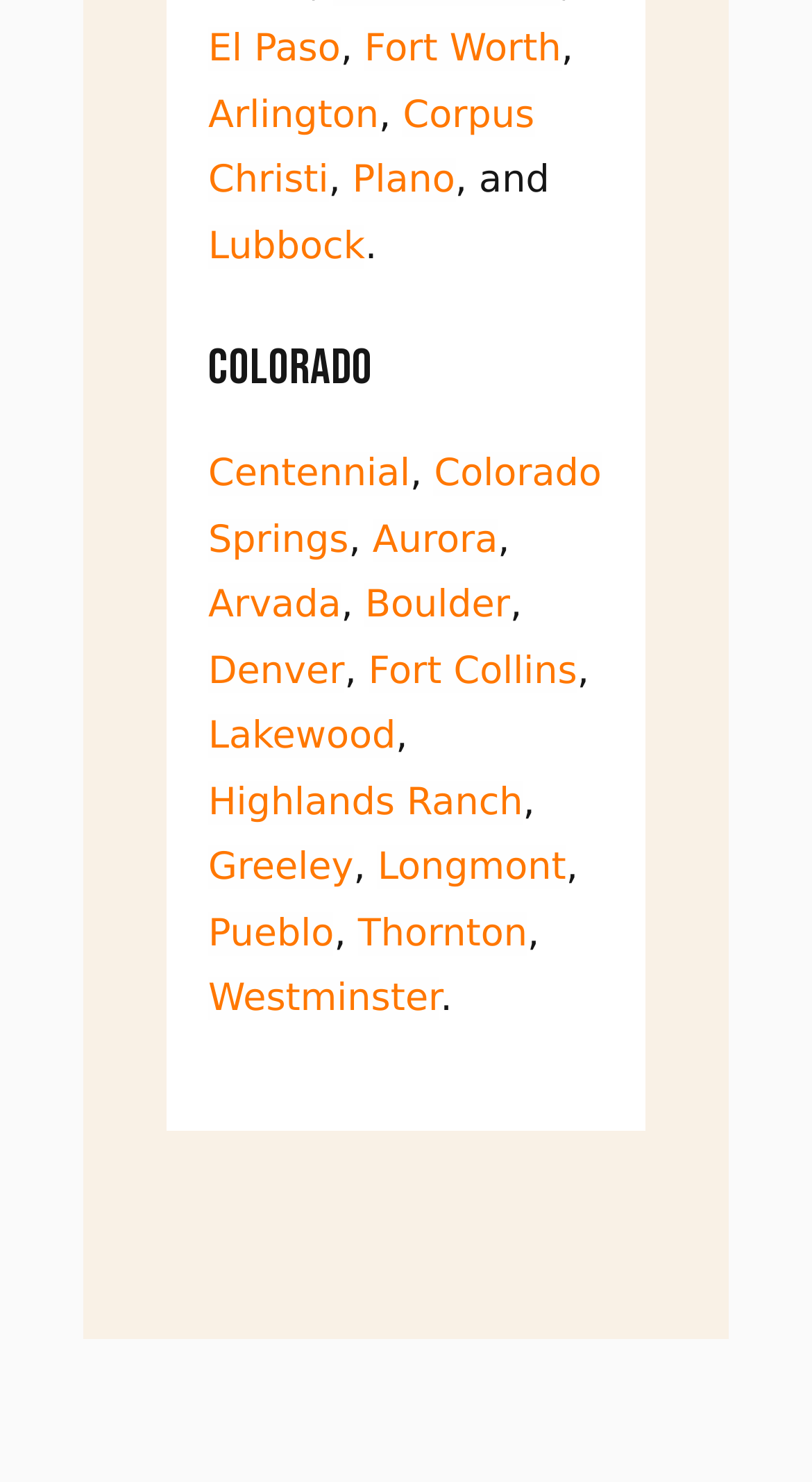Please determine the bounding box coordinates of the element to click in order to execute the following instruction: "explore Denver". The coordinates should be four float numbers between 0 and 1, specified as [left, top, right, bottom].

[0.256, 0.438, 0.424, 0.468]